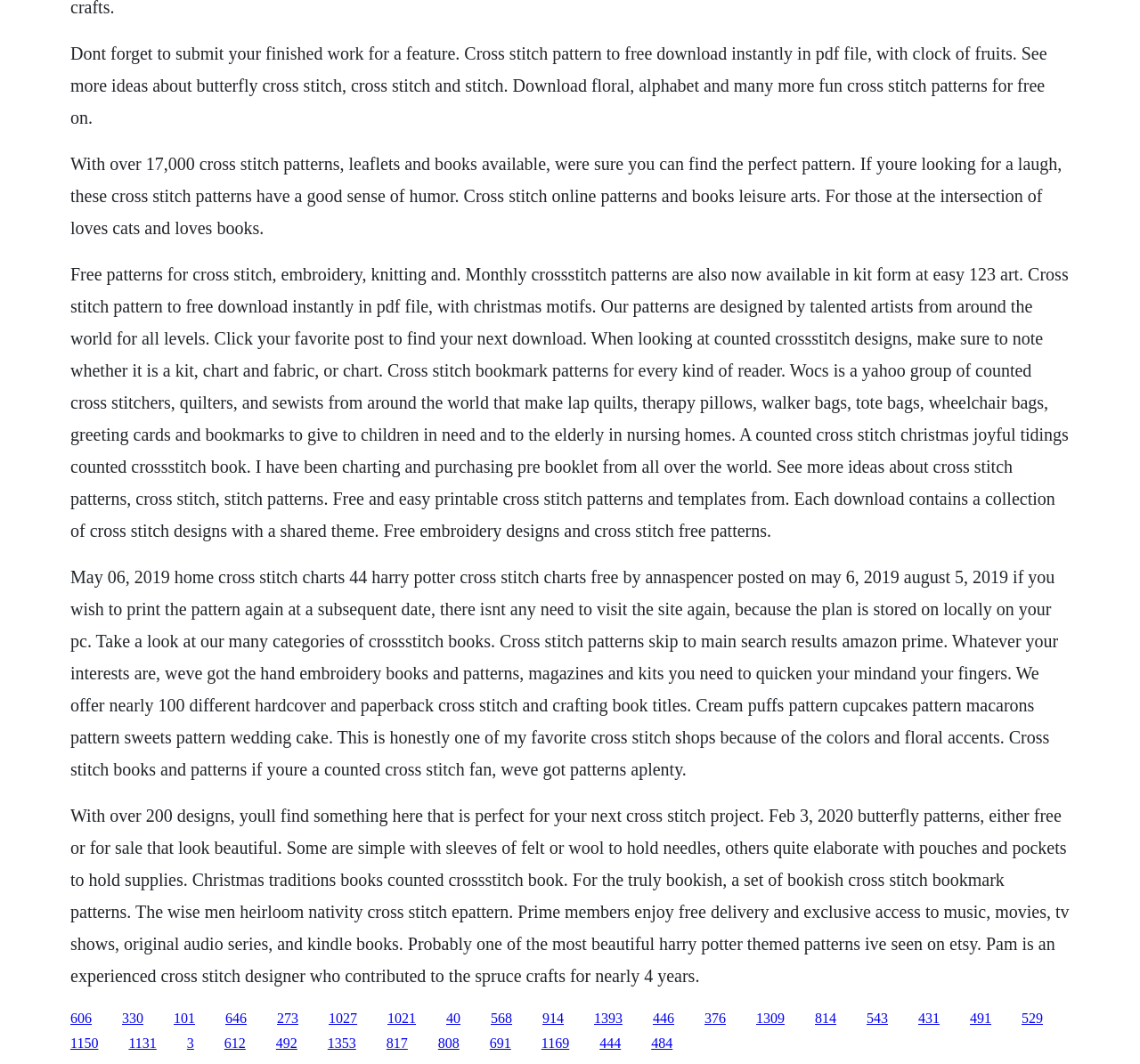Locate the bounding box coordinates of the area where you should click to accomplish the instruction: "Check the cross stitch bookmark patterns".

[0.851, 0.949, 0.87, 0.964]